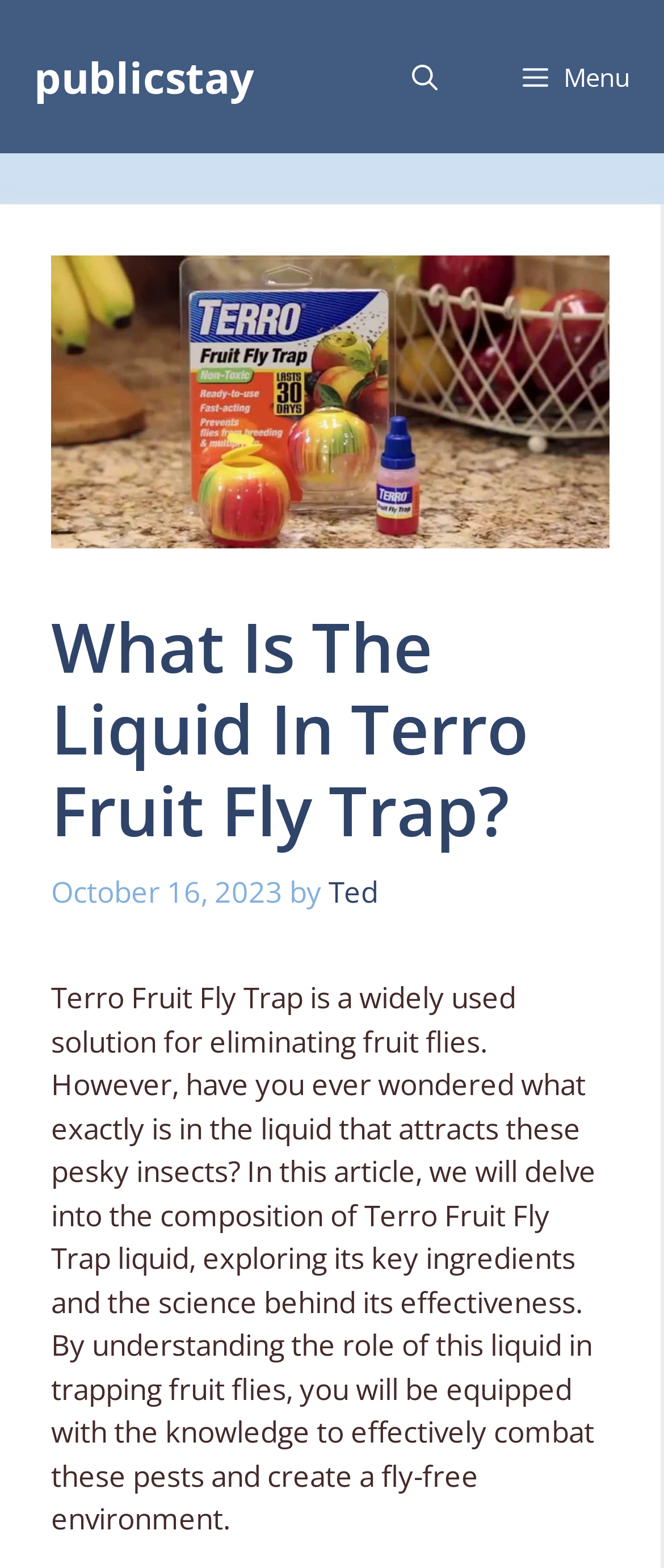What is the topic of the article?
Using the image as a reference, answer the question in detail.

The topic of the article can be determined by analyzing the header element and the main content area. The header element contains the text 'What Is The Liquid In Terro Fruit Fly Trap?', and the main content area discusses the composition and effectiveness of the liquid in the trap, indicating that the topic of the article is the Terro Fruit Fly Trap liquid.